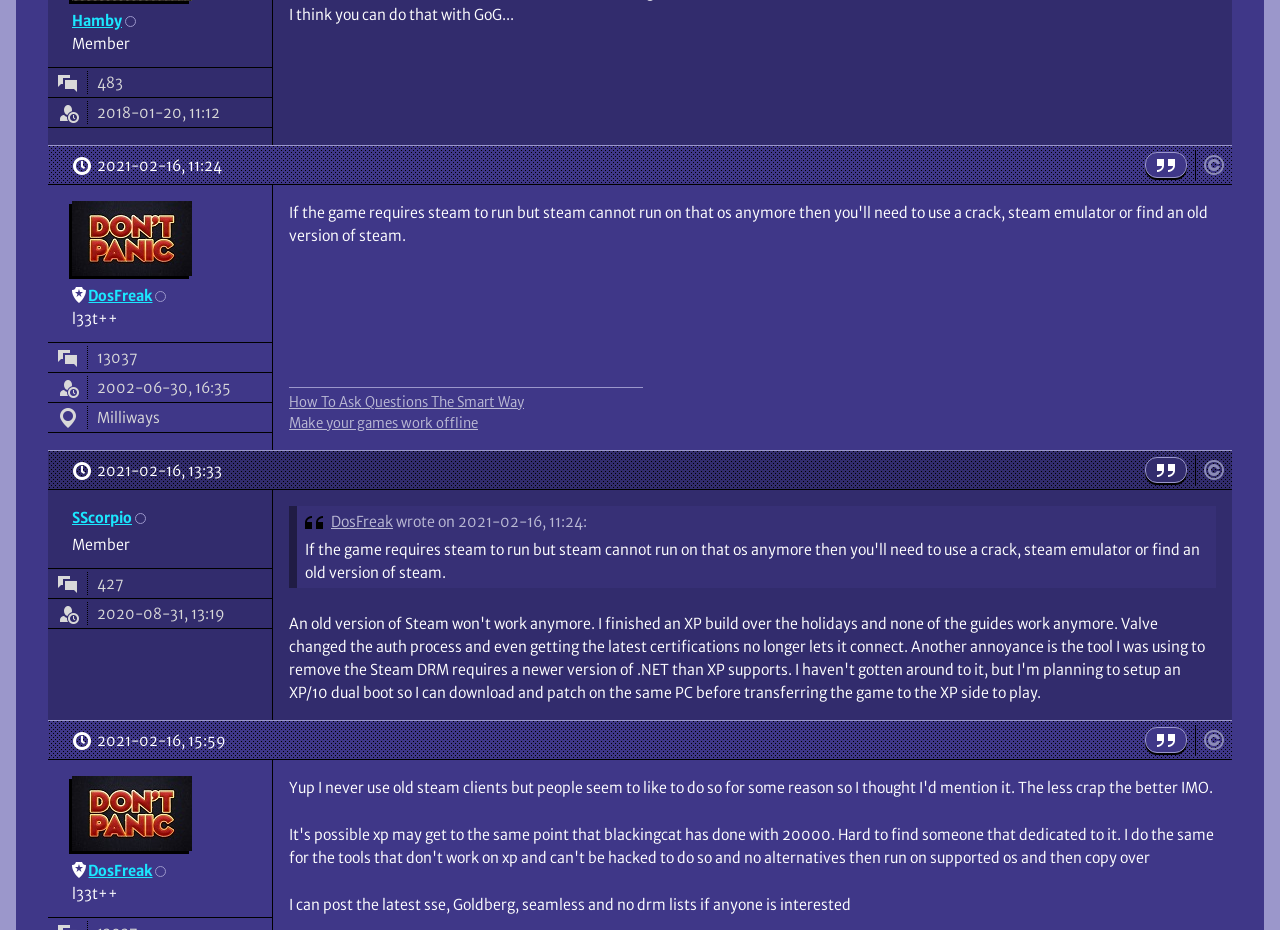Determine the bounding box coordinates of the UI element that matches the following description: "Pre-Pay for Services". The coordinates should be four float numbers between 0 and 1 in the format [left, top, right, bottom].

None